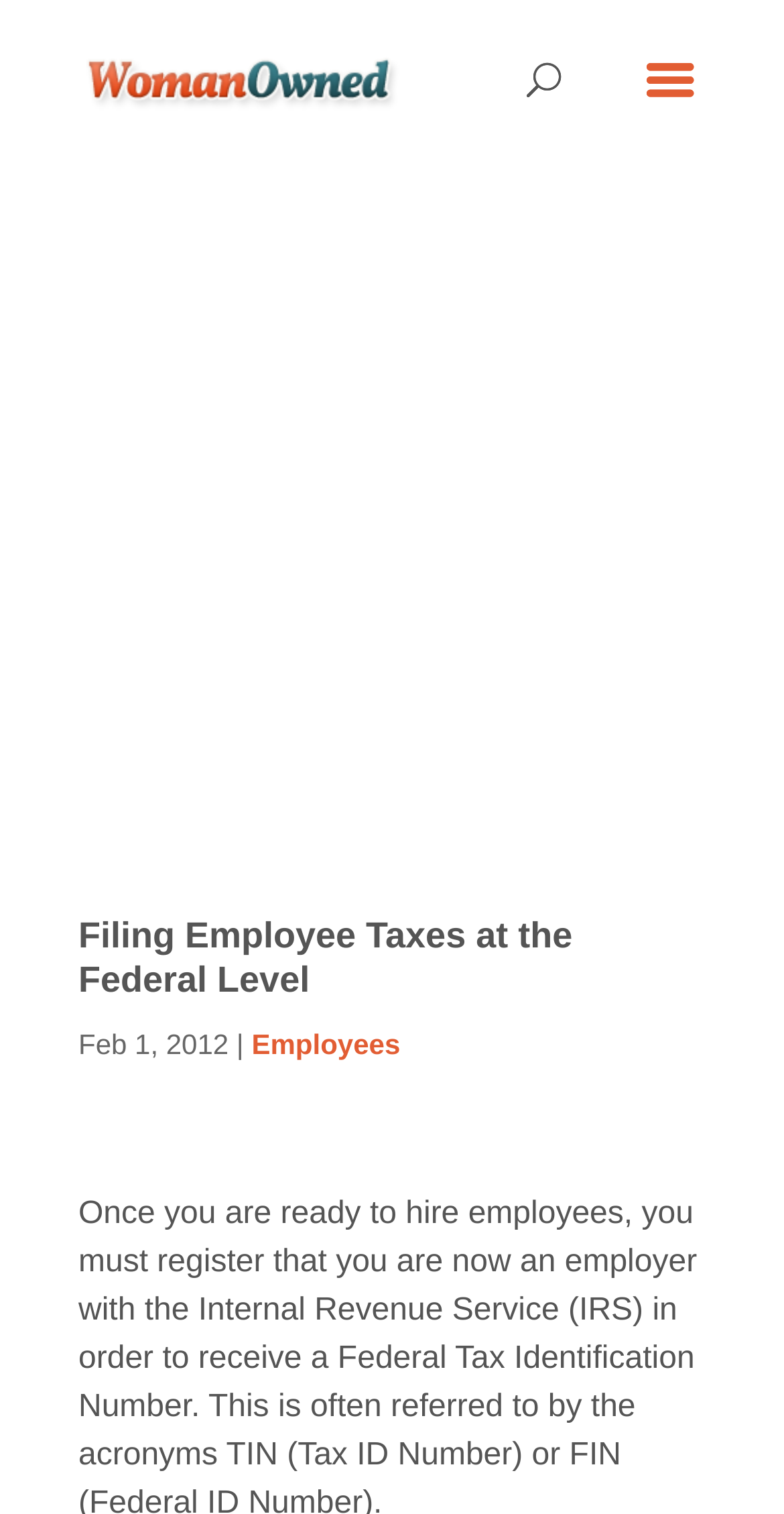Give a complete and precise description of the webpage's appearance.

The webpage is about filing employee taxes at the federal level. At the top, there is a banner that spans the entire width of the page, containing an advertisement. Below the banner, on the top-left corner, is the website's logo, "WomanOwned", which is also a clickable link. 

To the right of the logo, there is a search bar that takes up about half of the page's width. 

The main content of the webpage starts below the search bar, with a heading that reads "Filing Employee Taxes at the Federal Level". This heading is centered on the page and takes up about three-quarters of the page's width. 

Below the heading, there is a publication date, "Feb 1, 2012", followed by a vertical line and a link to a related topic, "Employees". These elements are aligned to the left and take up about half of the page's width.